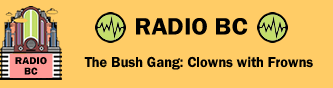Respond to the question below with a single word or phrase:
What is the name of the radio station?

RADIO BC